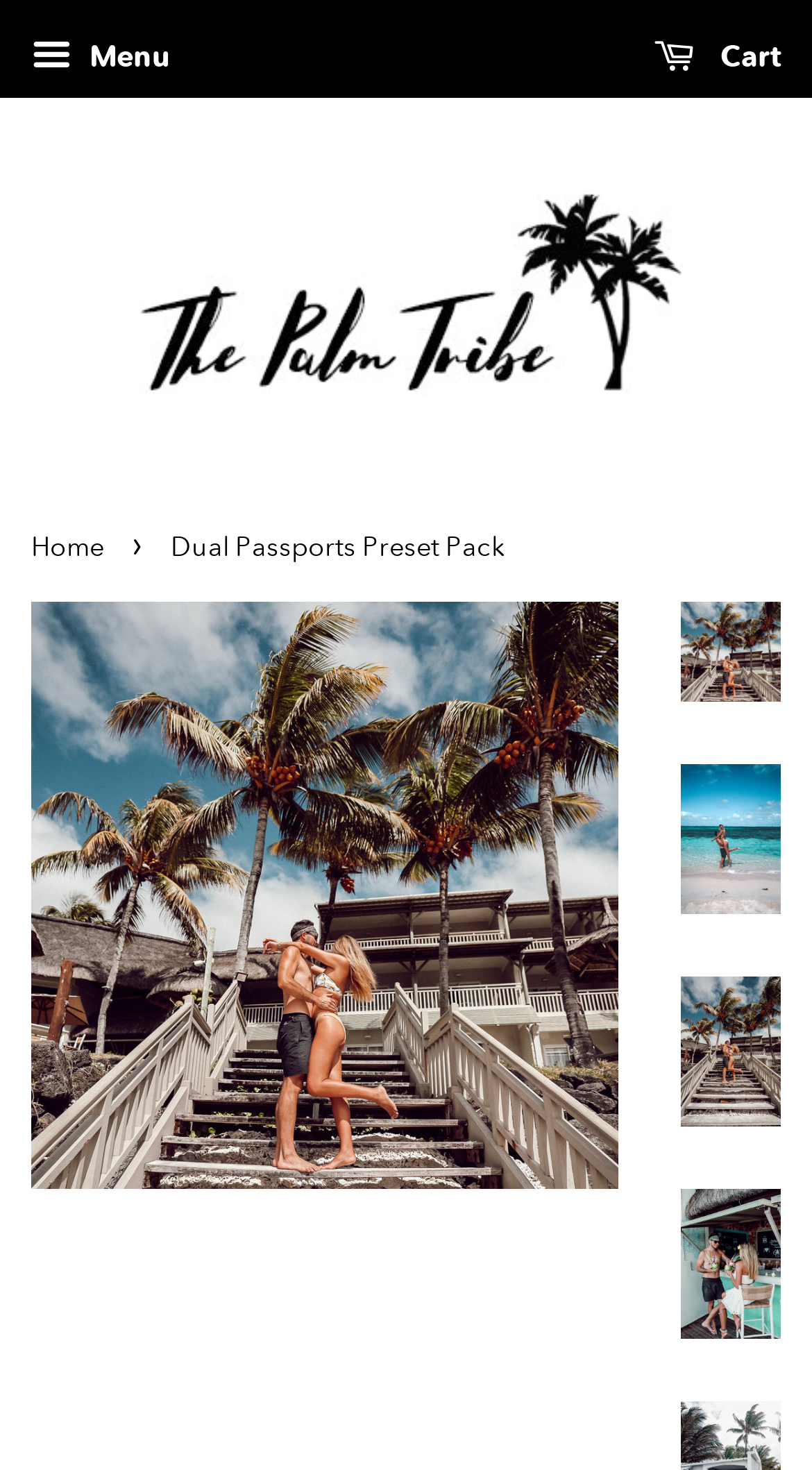What is the name of the website?
Please use the image to provide a one-word or short phrase answer.

The Palm Tribe